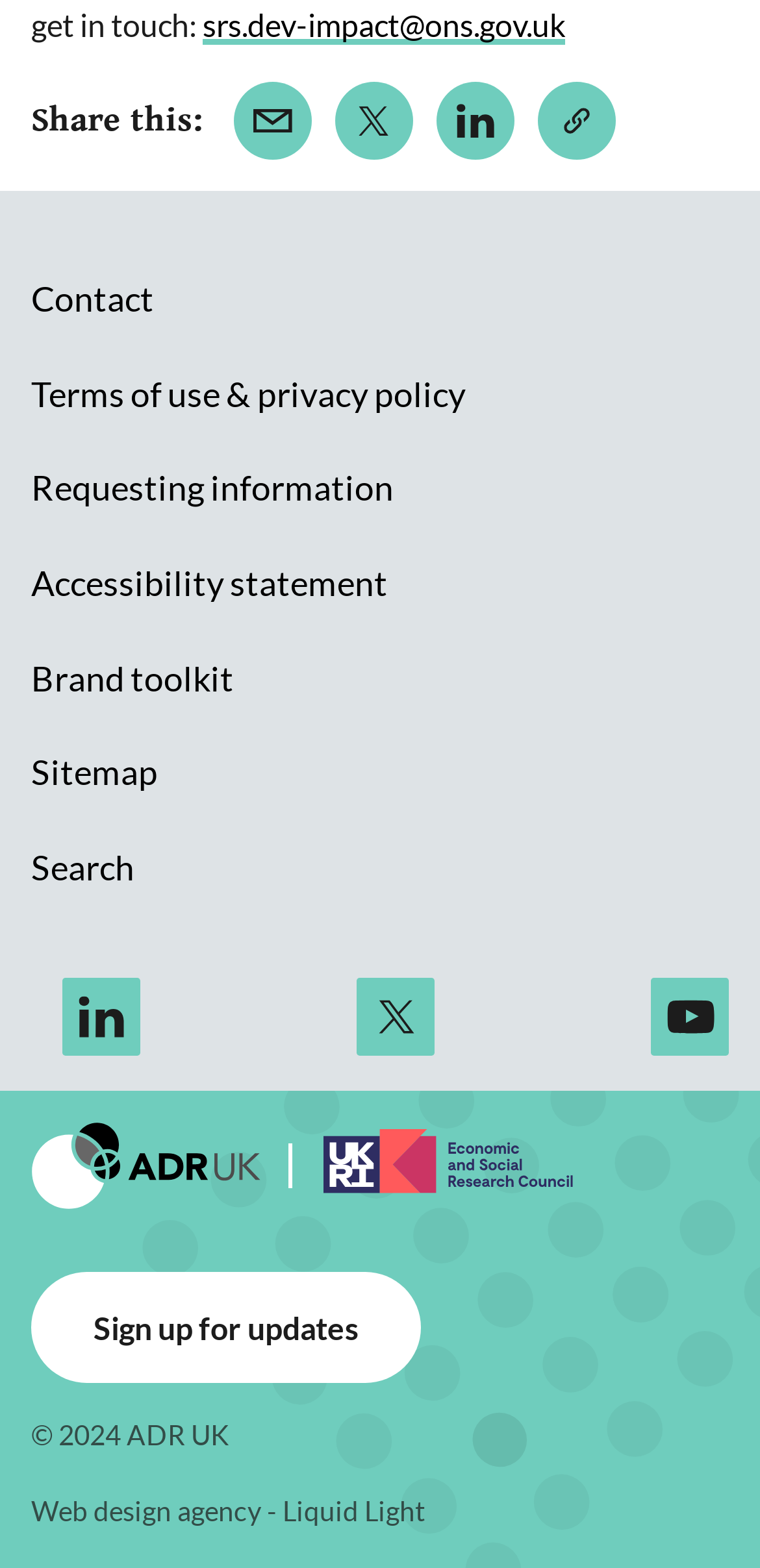Using the image as a reference, answer the following question in as much detail as possible:
How many links are there in the footer section?

I counted the number of links in the footer section, excluding the social media links and the 'Share this:' section. There are 9 links: 'Contact', 'Terms of use & privacy policy', 'Requesting information', 'Accessibility statement', 'Brand toolkit', 'Sitemap', 'Search', 'ADR UK - Data driven change', and 'Sign up for updates'.